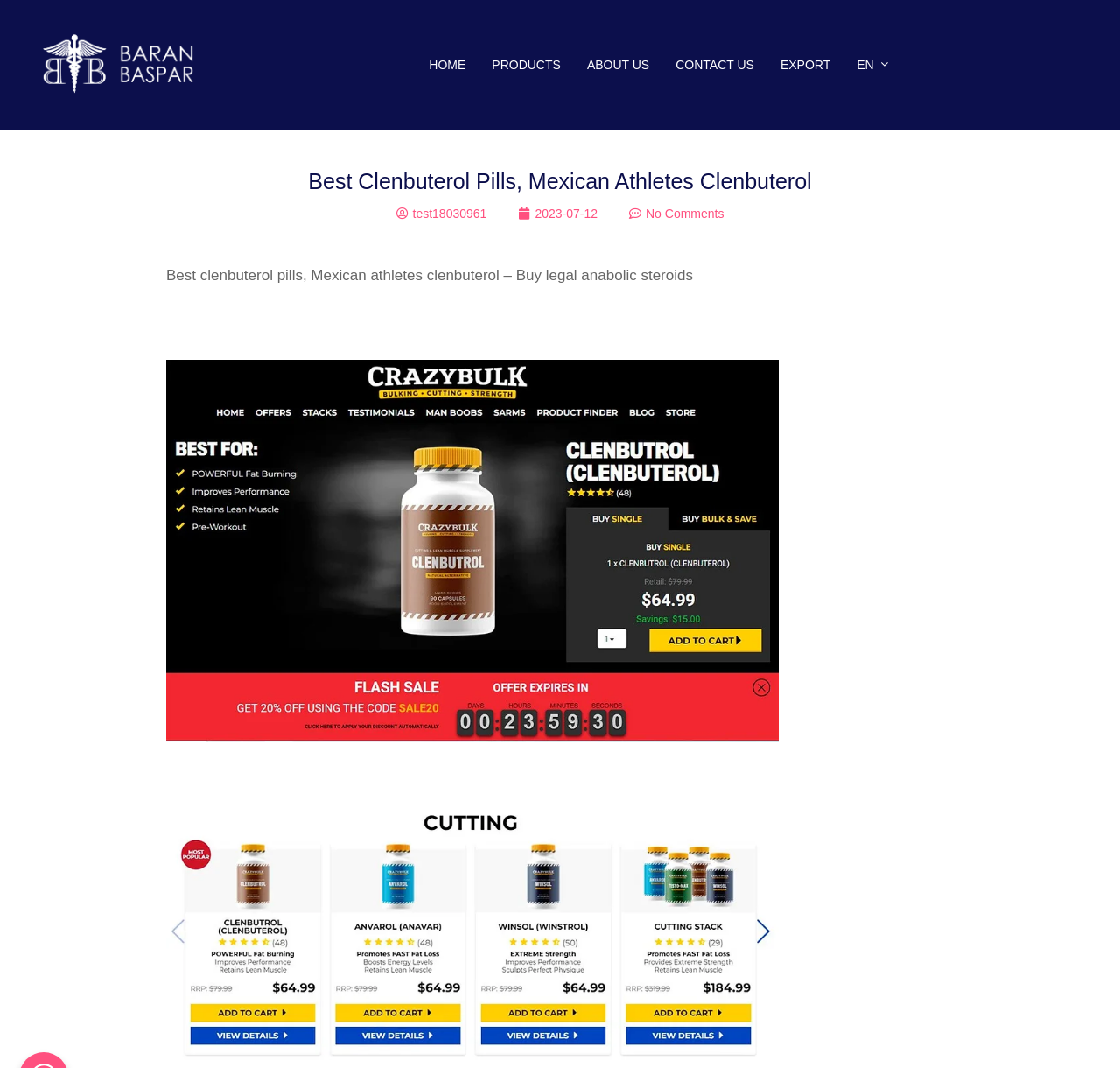Using the element description: "parent_node: Add to Wishlist aria-label="Wishlist"", determine the bounding box coordinates for the specified UI element. The coordinates should be four float numbers between 0 and 1, [left, top, right, bottom].

None